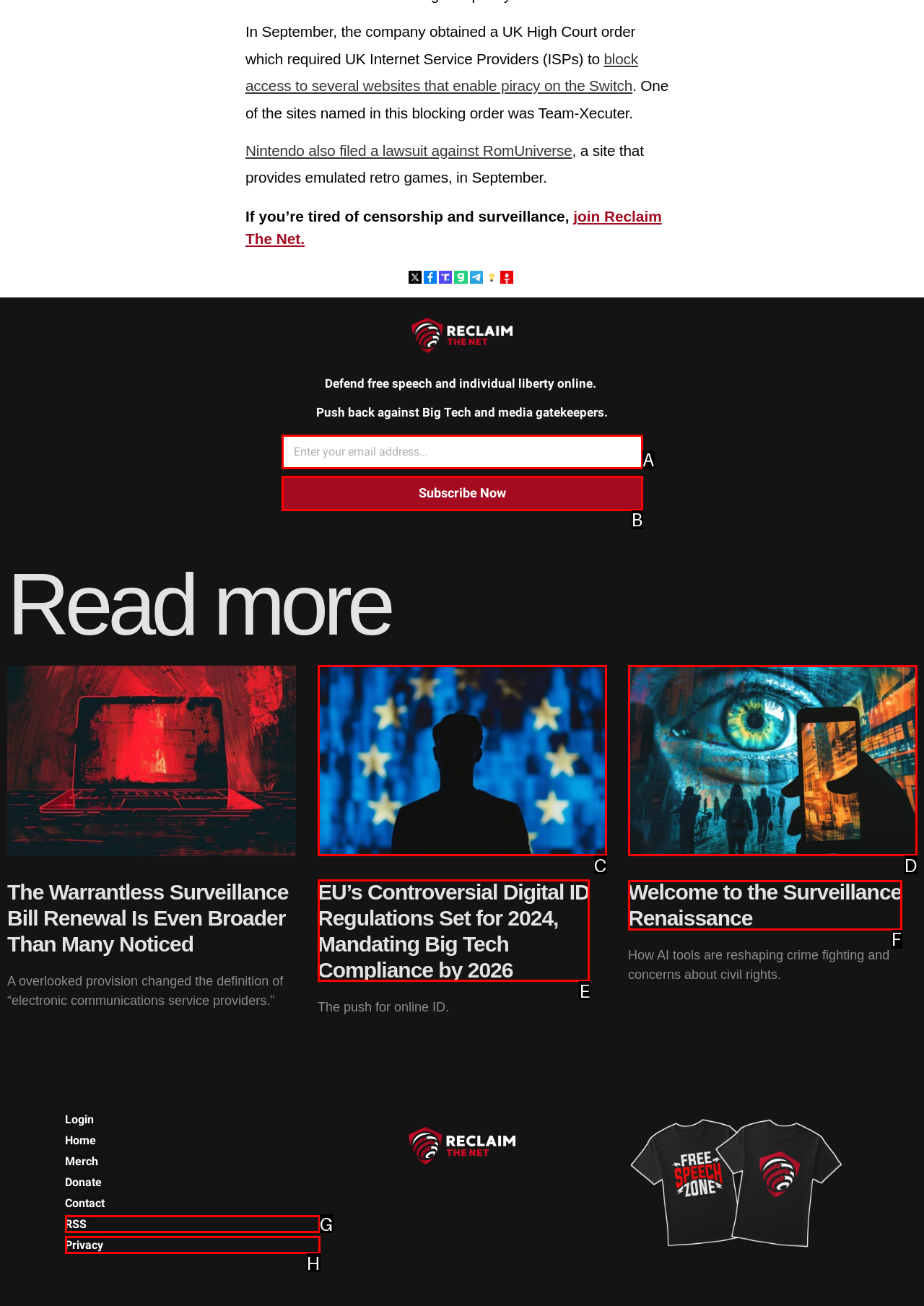Identify the HTML element I need to click to complete this task: Explore the article about the Surveillance Renaissance Provide the option's letter from the available choices.

F